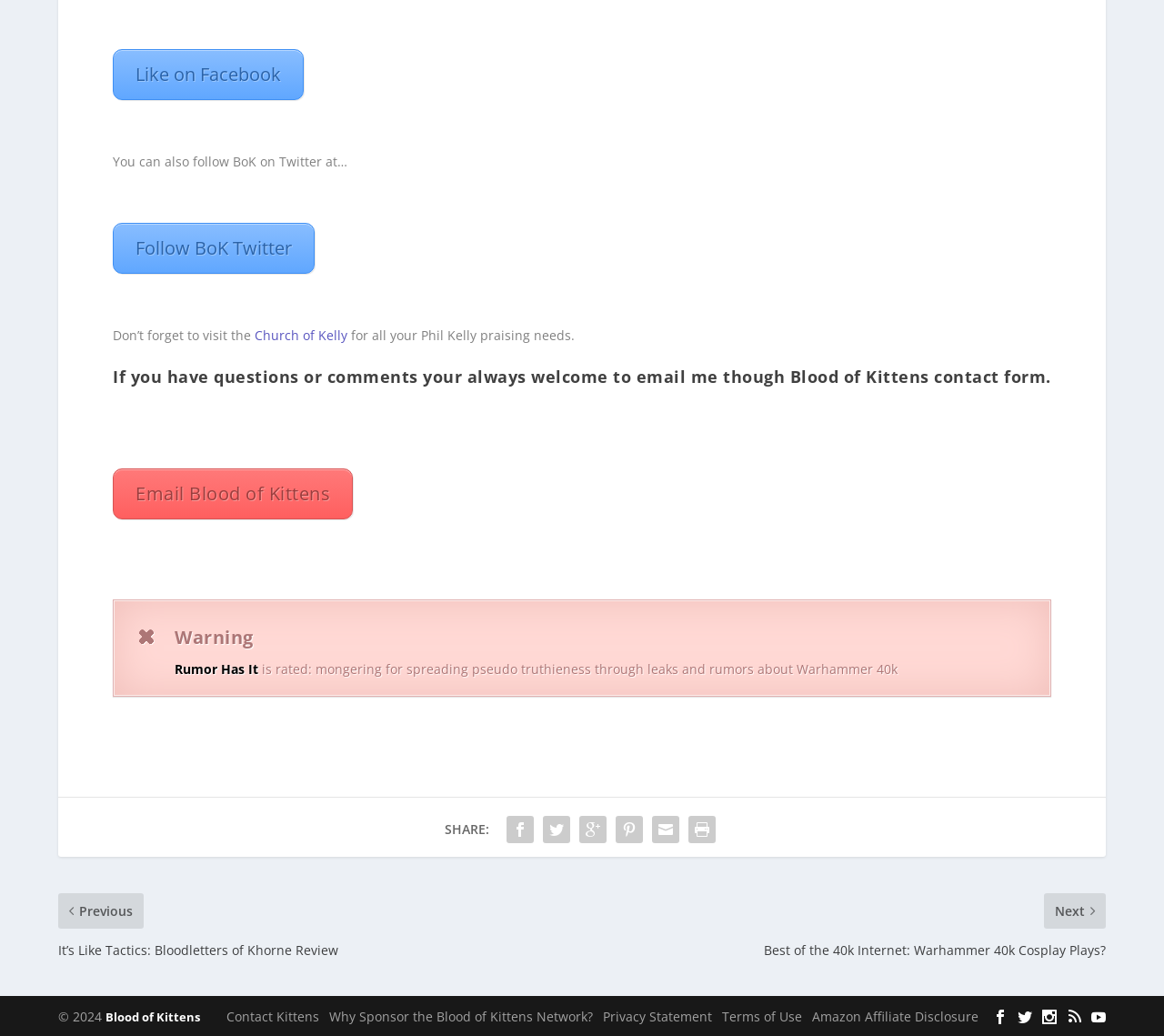Look at the image and write a detailed answer to the question: 
What is the rating of Rumor Has It?

I found the answer by reading the text 'Rumor Has It is rated: mongering for spreading pseudo truthieness through leaks and rumors about Warhammer 40k' which explicitly mentions the rating.